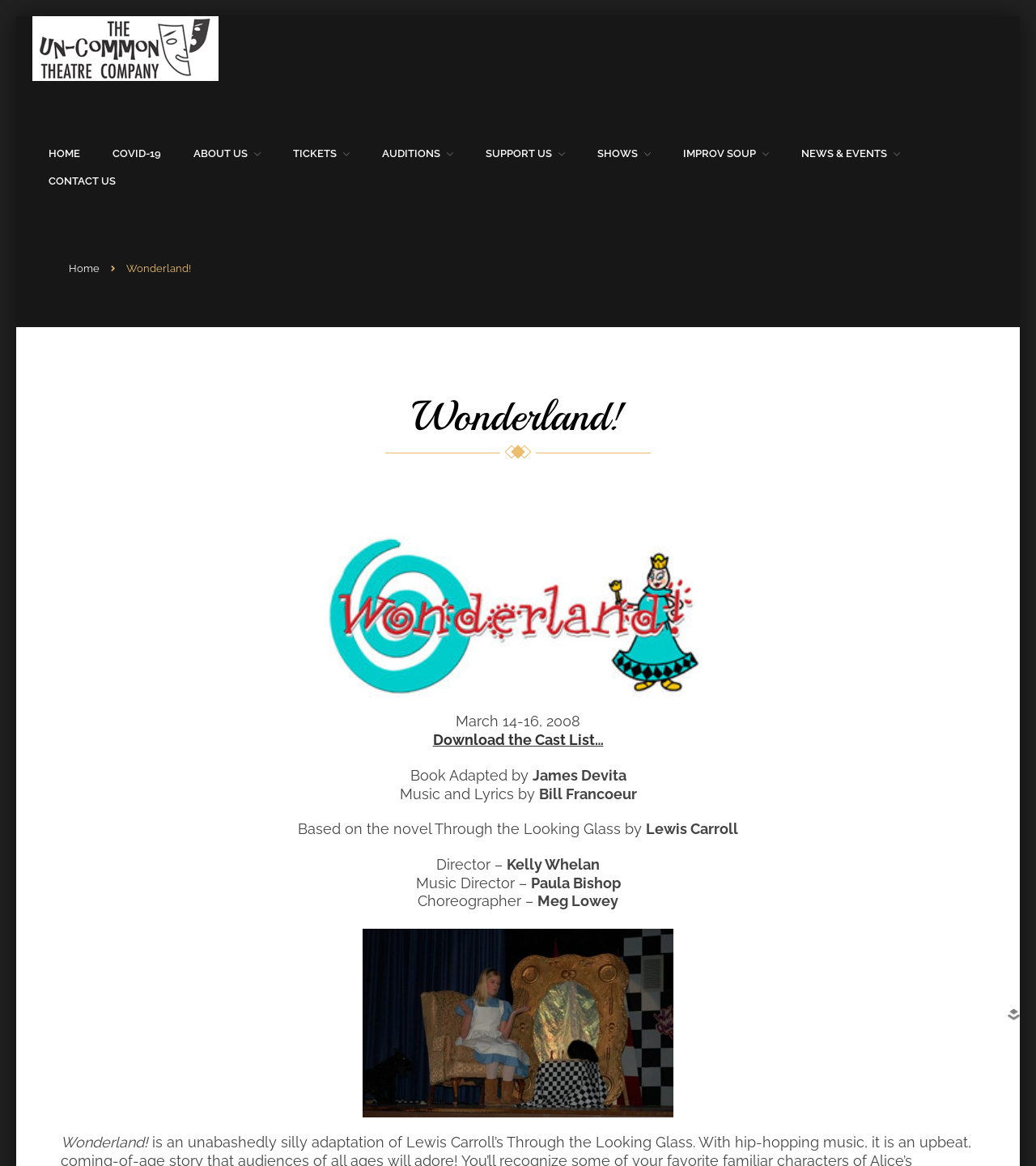Please find the bounding box coordinates of the element that must be clicked to perform the given instruction: "Check the NEWS & EVENTS". The coordinates should be four float numbers from 0 to 1, i.e., [left, top, right, bottom].

[0.759, 0.12, 0.883, 0.144]